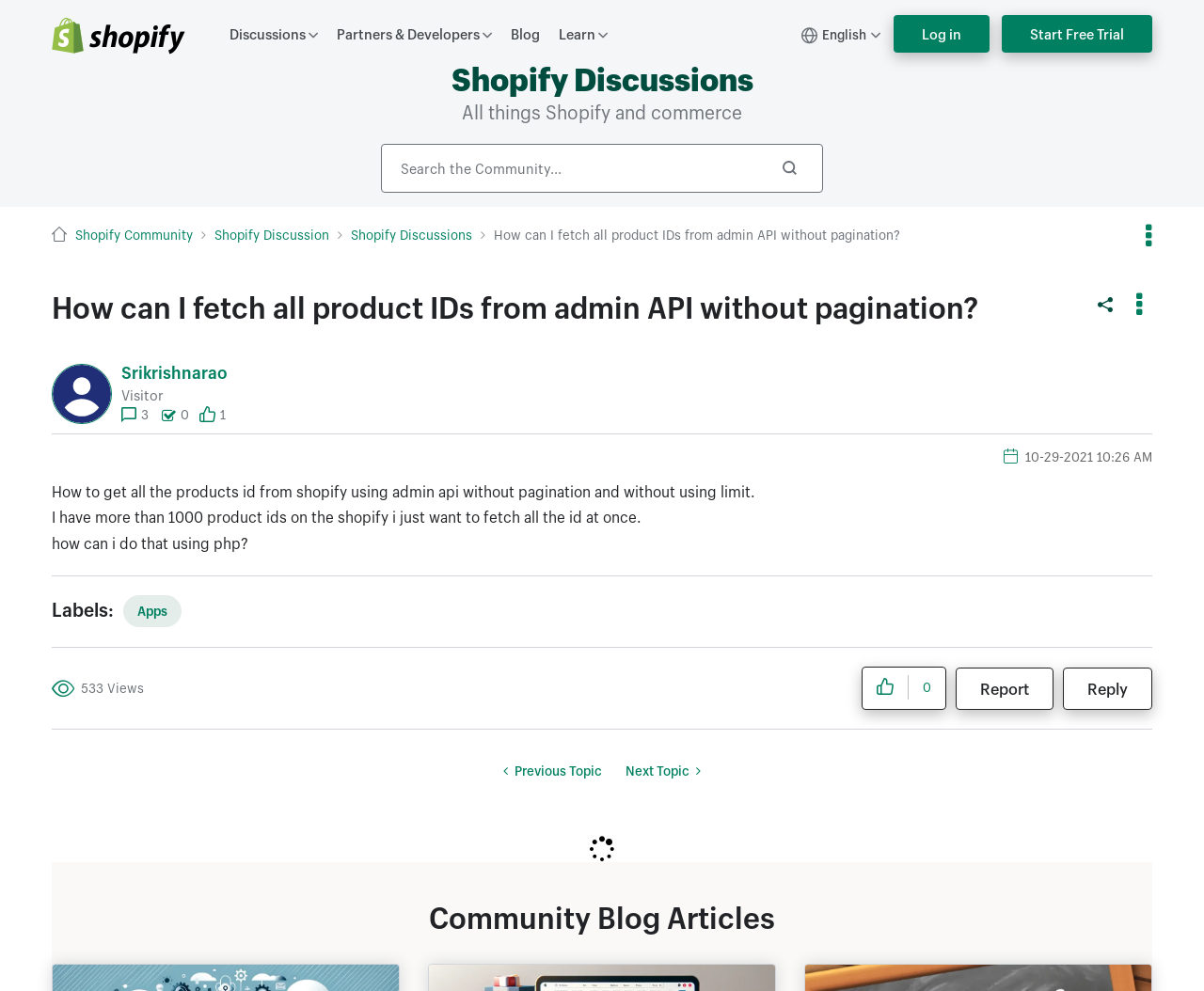Determine the bounding box coordinates of the section I need to click to execute the following instruction: "Click on 'eBike Systems'". Provide the coordinates as four float numbers between 0 and 1, i.e., [left, top, right, bottom].

None